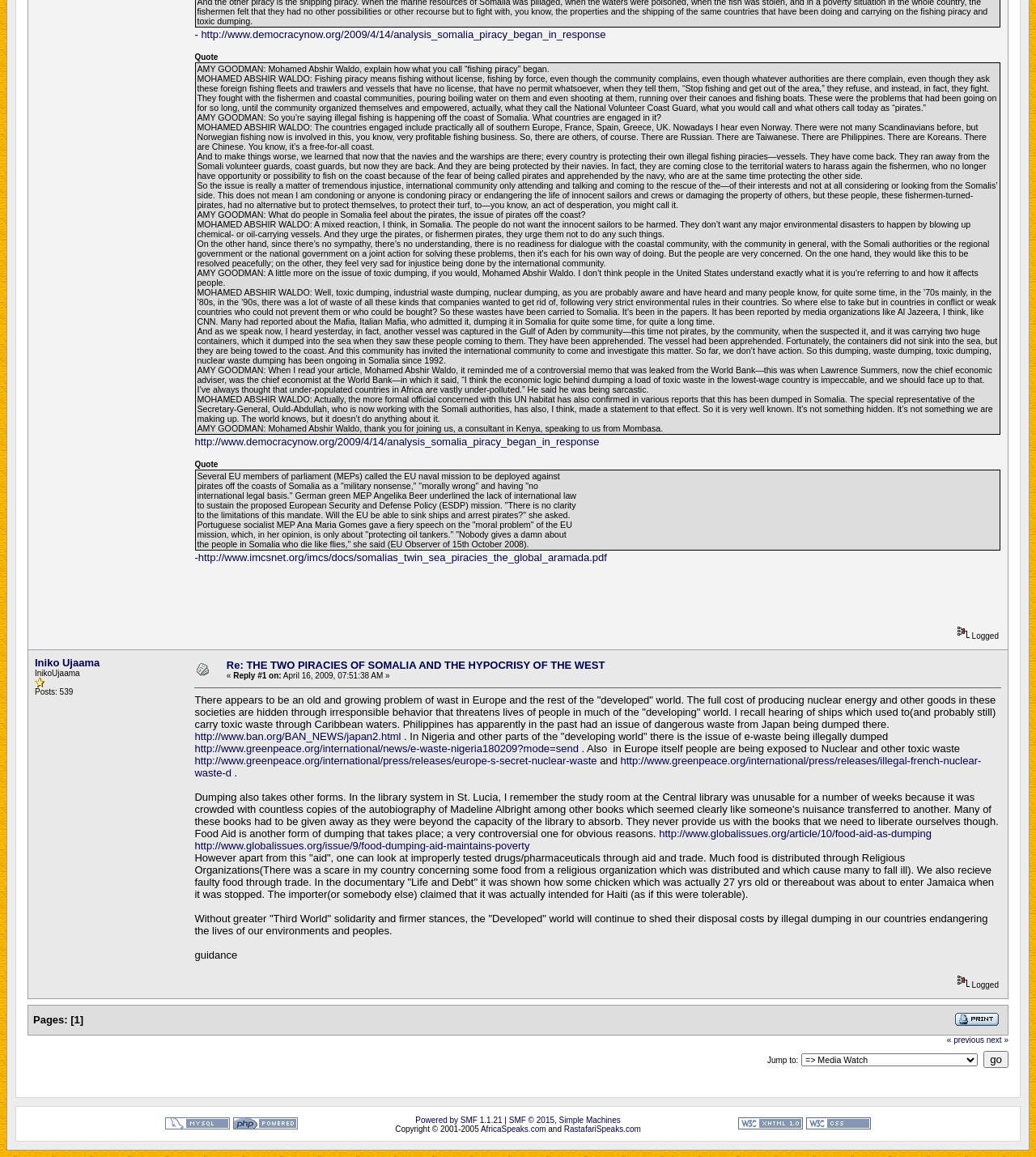Determine the bounding box for the HTML element described here: "parent_node: Jump to: value="go"". The coordinates should be given as [left, top, right, bottom] with each number being a float between 0 and 1.

[0.949, 0.908, 0.973, 0.923]